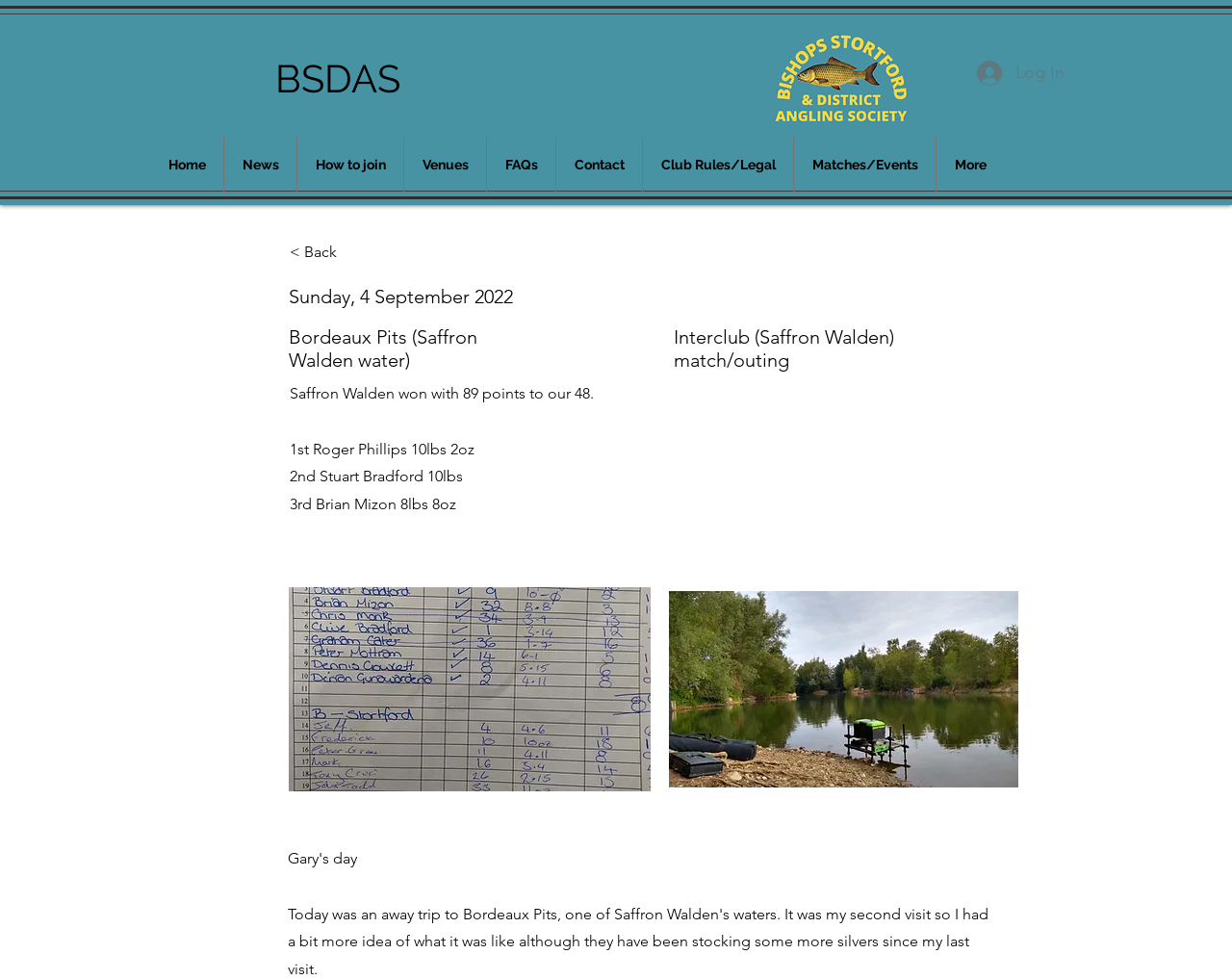Locate the bounding box coordinates of the area where you should click to accomplish the instruction: "Visit the Home page".

[0.122, 0.139, 0.181, 0.197]